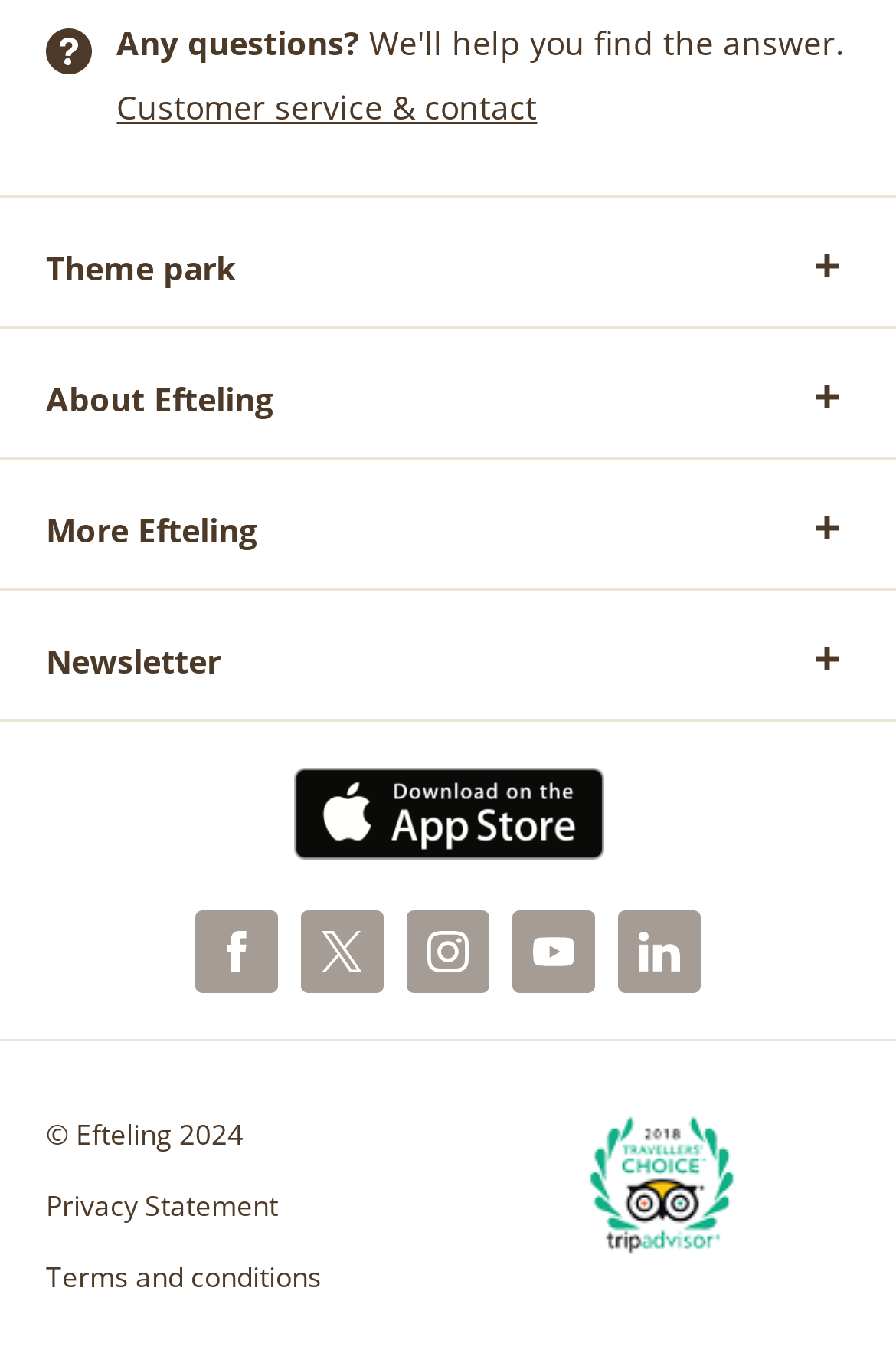Mark the bounding box of the element that matches the following description: "简体中文".

None